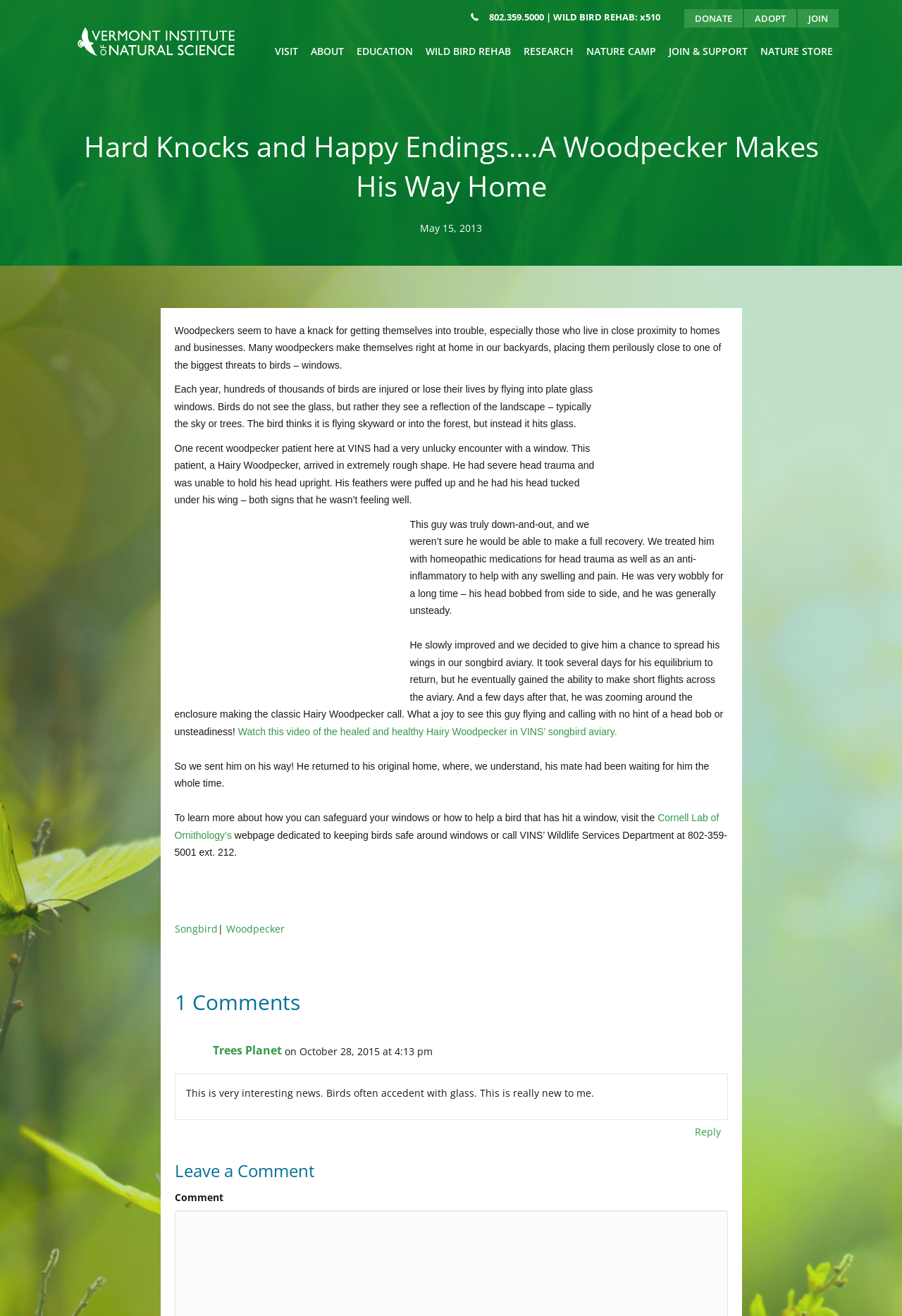Identify the bounding box coordinates of the region I need to click to complete this instruction: "Watch the video of the healed Hairy Woodpecker".

[0.264, 0.551, 0.684, 0.56]